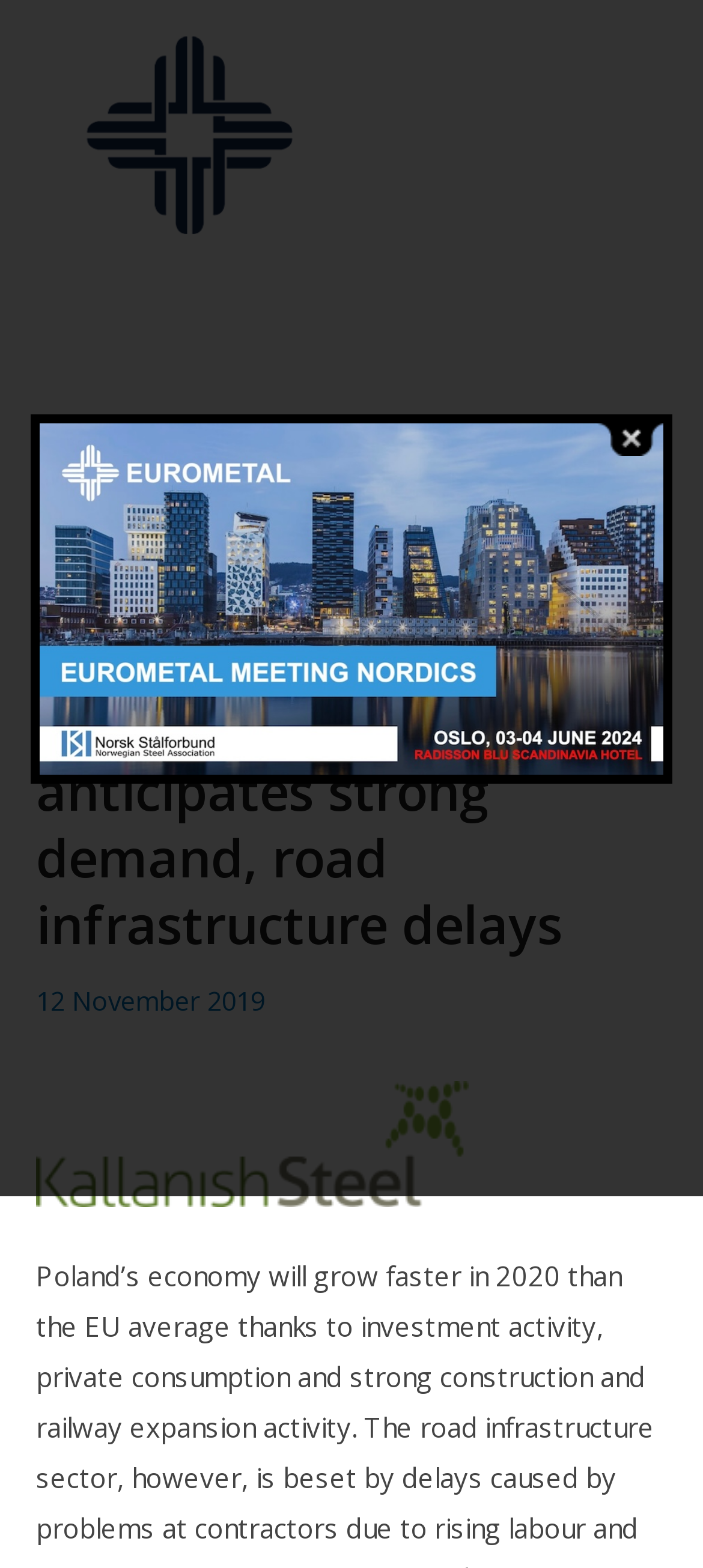Describe the webpage meticulously, covering all significant aspects.

The webpage appears to be an article or news page, with a main header titled "Polish distributor anticipates strong demand, road infrastructure delays - EUROMETAL" located near the top of the page. Below the header, there is a link displaying the date "12 November 2019 29 July 2023". This link is positioned to the right of the header, with two separate time elements within it.

To the right of the date link, there is a figure or image, which takes up a significant portion of the page's width. The image is positioned below the header and date link.

At the bottom right of the page, there is a "Back to Top" link, which suggests that the page may have a long scrollable content. Above this link, near the top right corner of the page, there is a small "Close" icon or button.

The meta description mentions Poland's economy and its growth prospects, which may be related to the content of the article or news on this webpage.